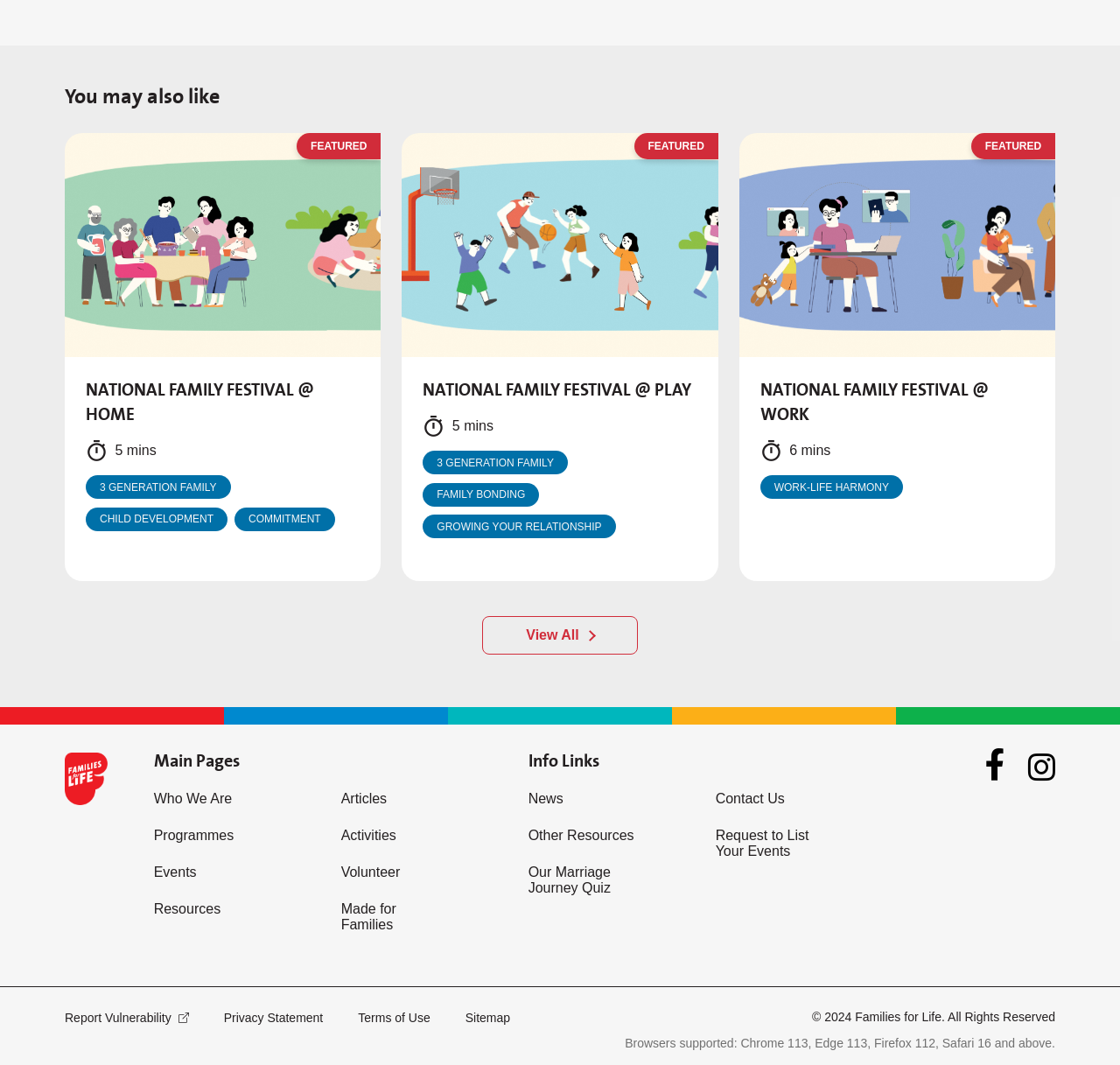Please answer the following question using a single word or phrase: 
What is the theme of the featured festivals?

Family